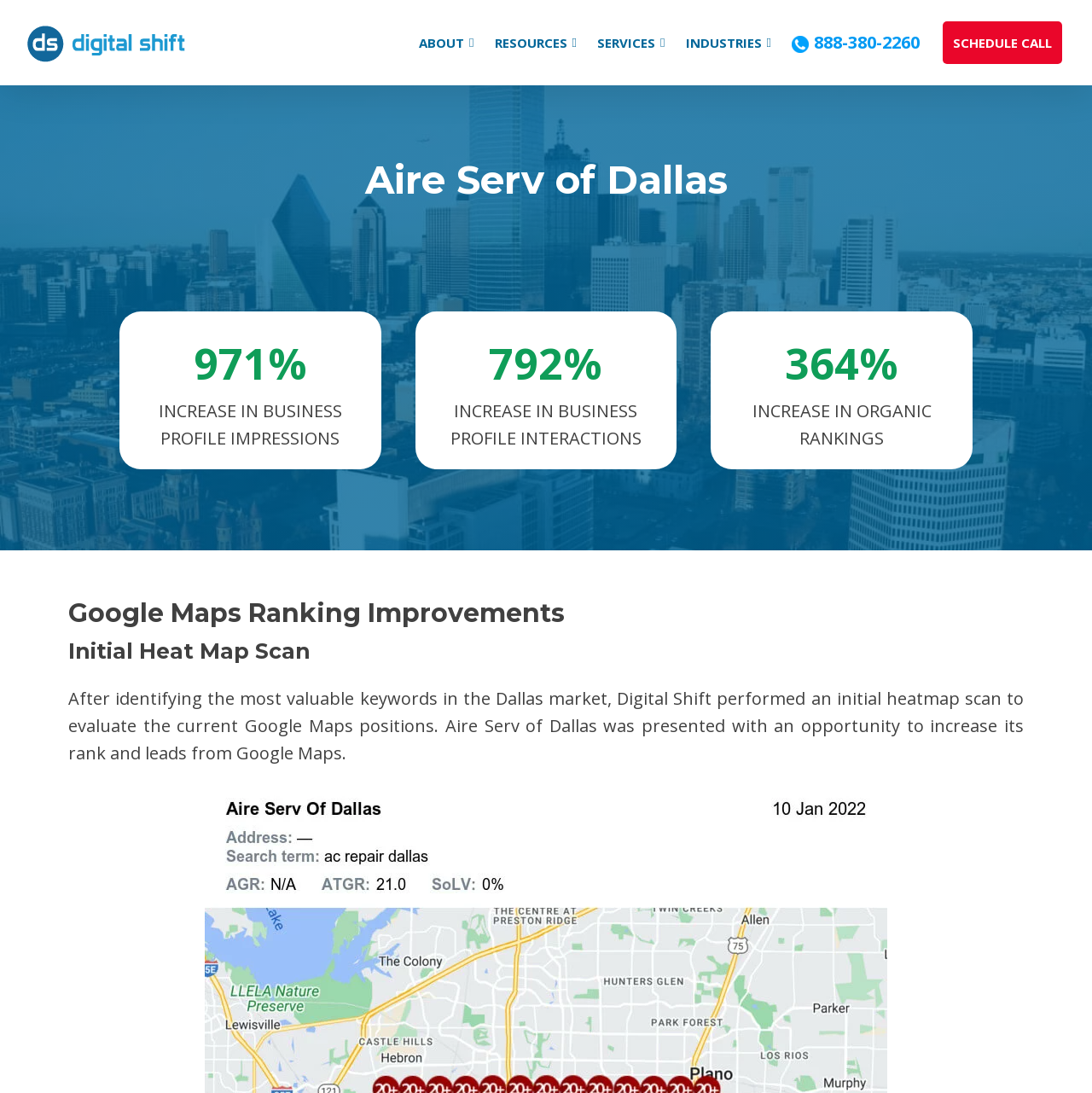Please extract and provide the main headline of the webpage.

Aire Serv of Dallas